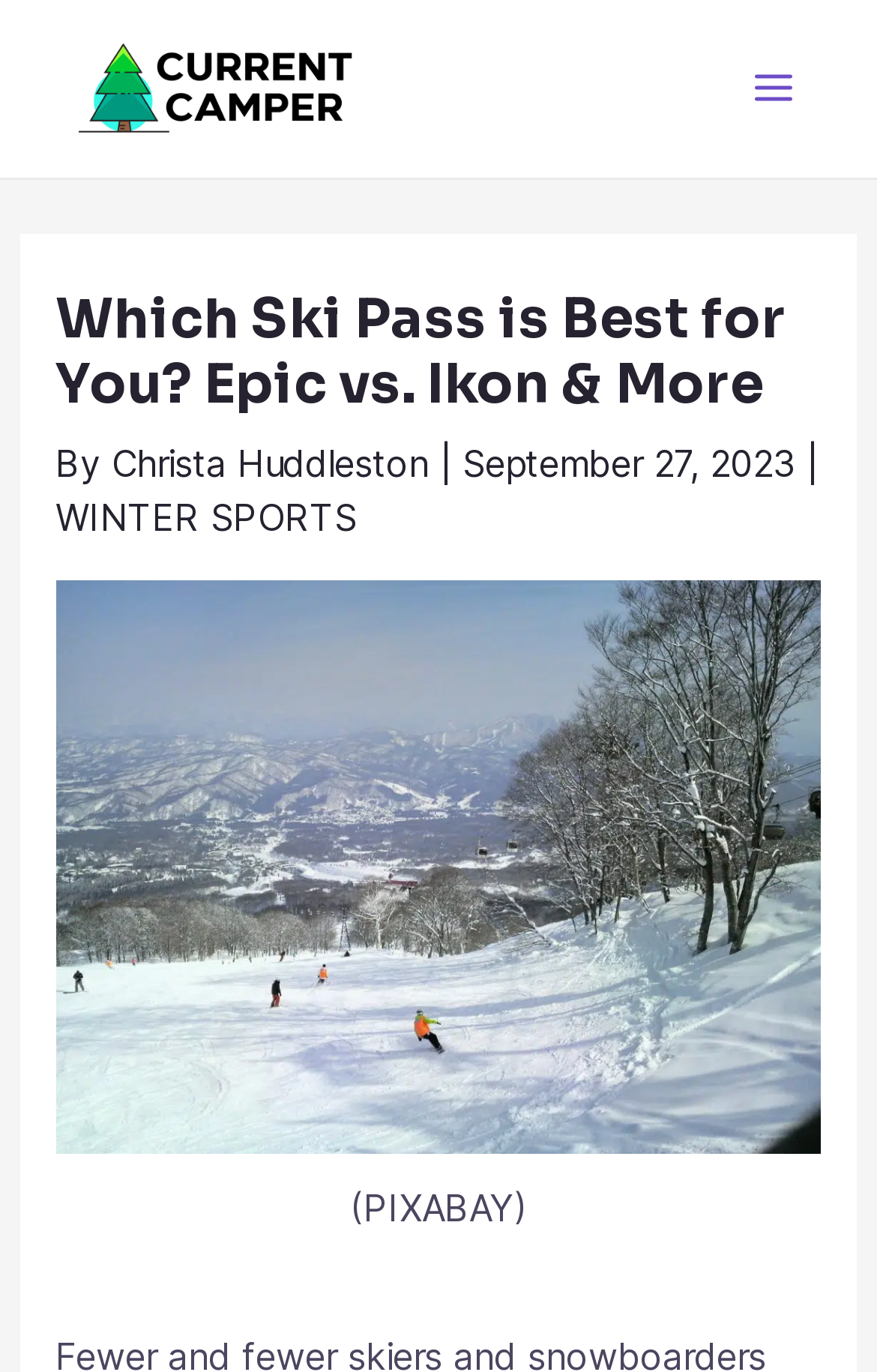Please provide a one-word or phrase answer to the question: 
What is the author of the article?

Christa Huddleston